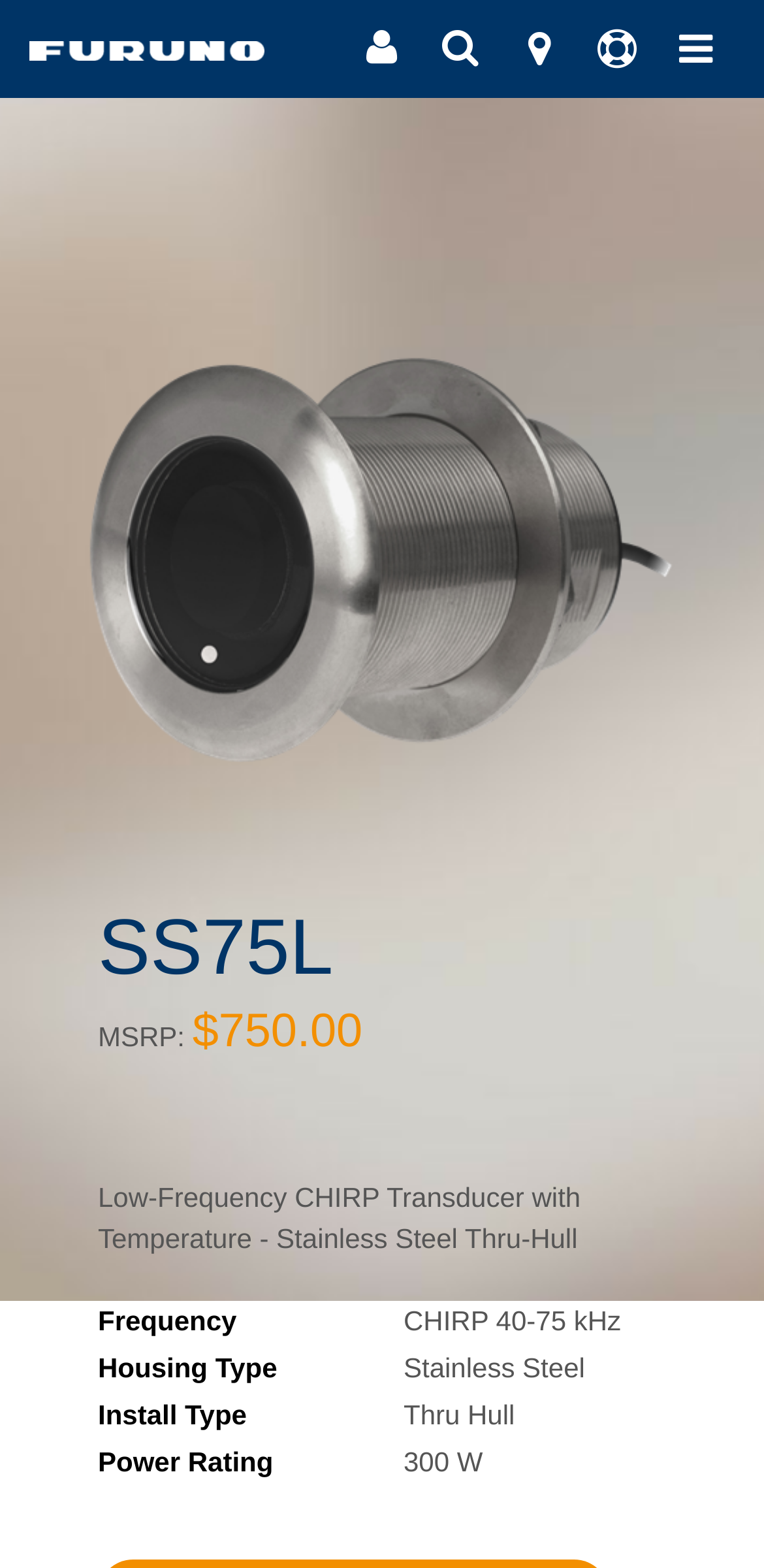What is the power rating of the transducer?
Refer to the image and respond with a one-word or short-phrase answer.

300 W